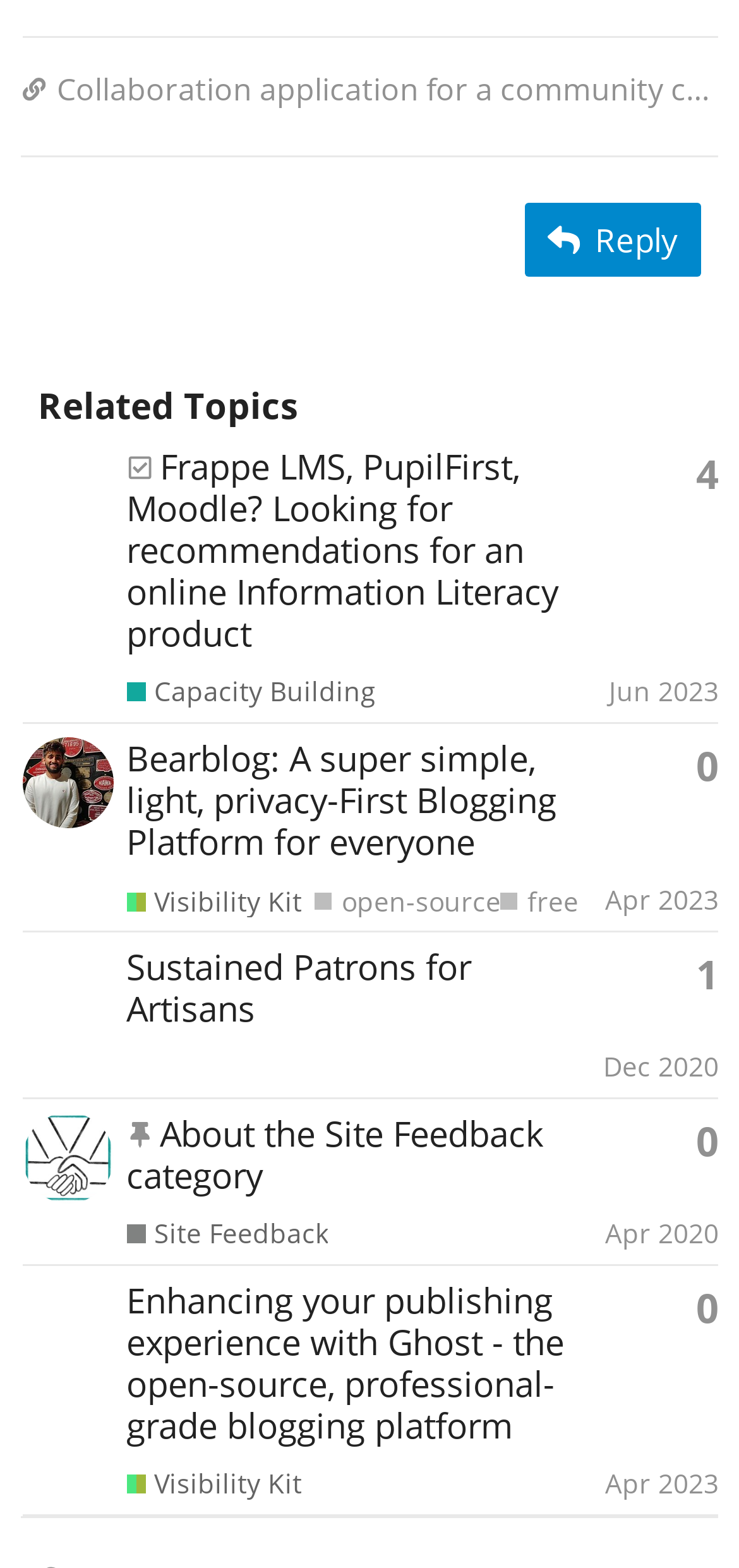What is the profile name of the user who posted the topic 'Sustained Patrons for Artisans'?
Please craft a detailed and exhaustive response to the question.

The webpage displays a list of topics, and one of the topics is 'Sustained Patrons for Artisans'. The profile name of the user who posted this topic is 'Tech4Good', which is indicated next to the topic title. This information is obtained from the gridcell containing the topic information.